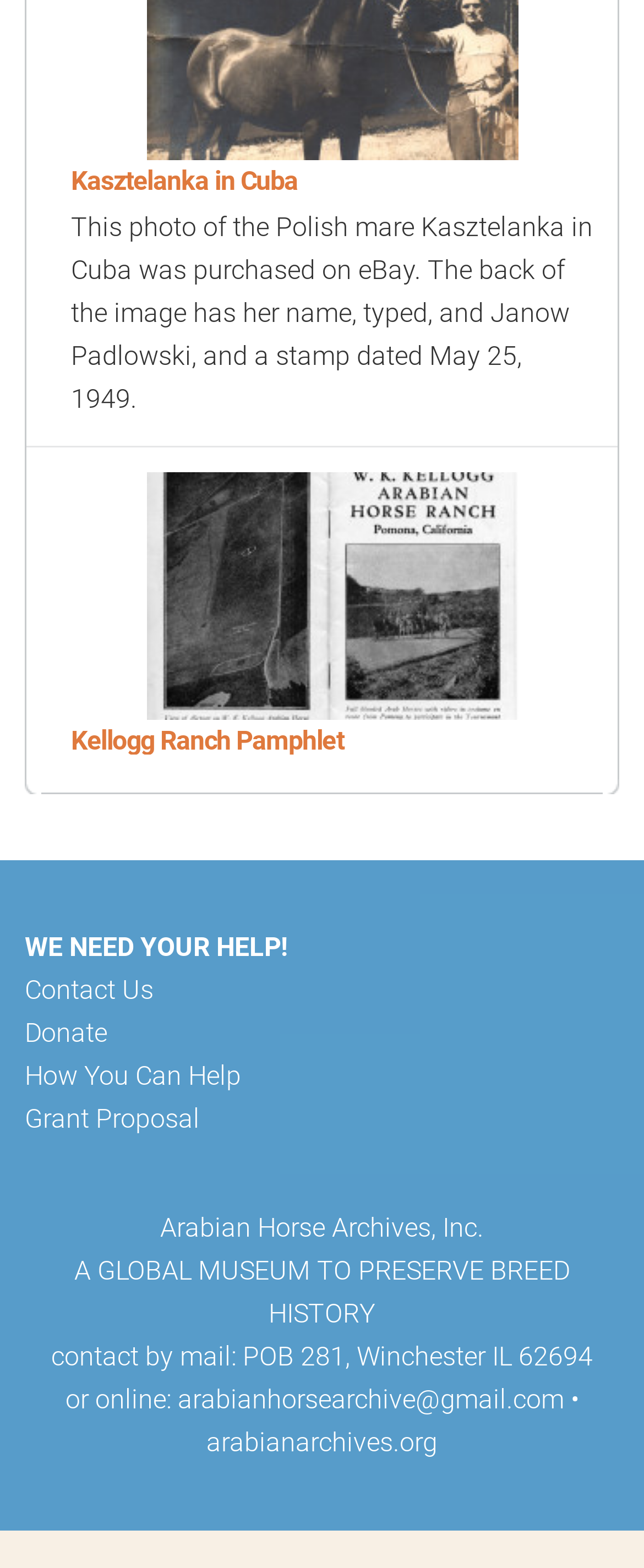Identify and provide the bounding box for the element described by: "Grant Proposal".

[0.038, 0.703, 0.31, 0.723]